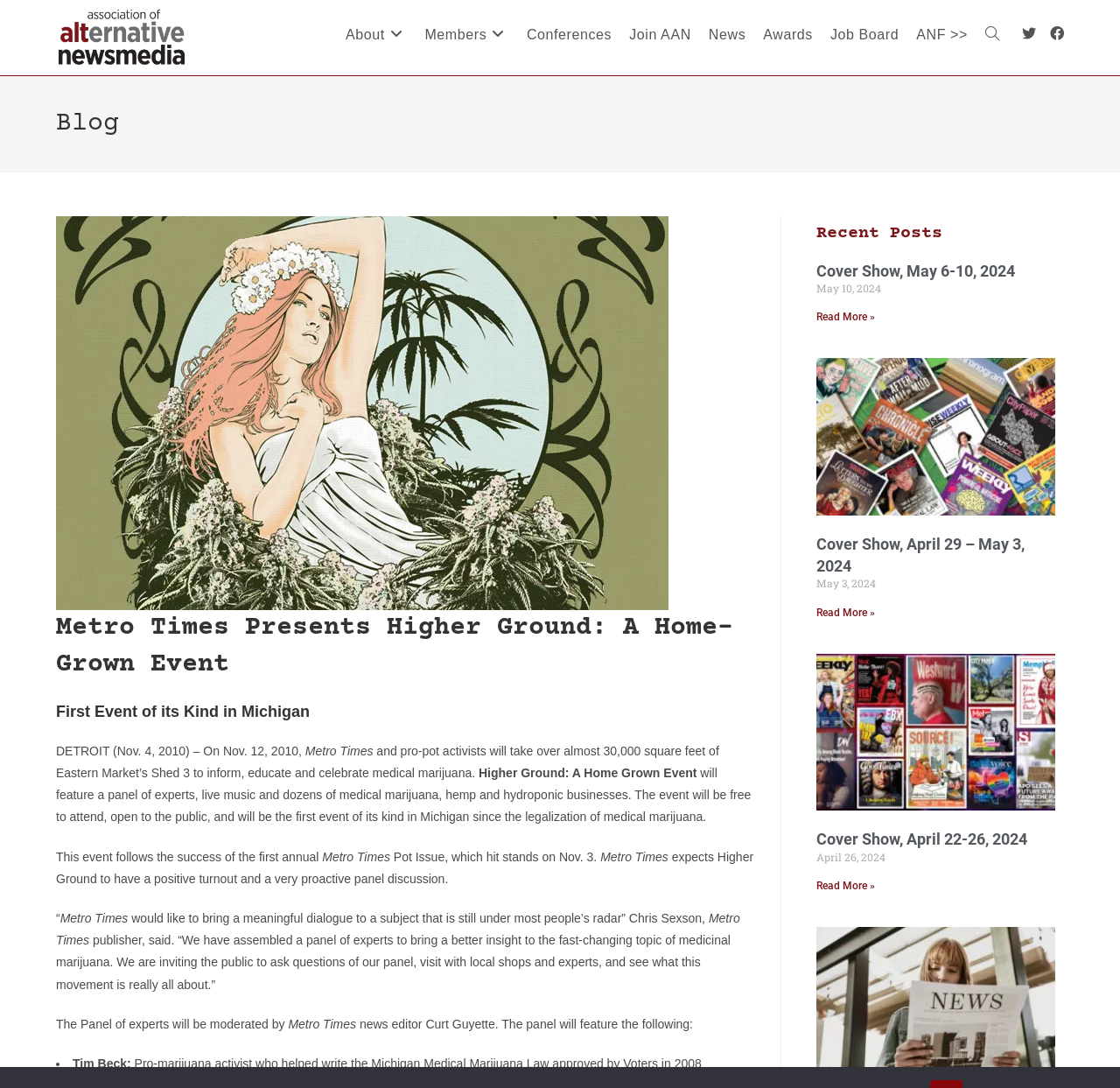Determine the bounding box coordinates for the clickable element to execute this instruction: "Read more about 'Cover Show, May 6-10, 2024'". Provide the coordinates as four float numbers between 0 and 1, i.e., [left, top, right, bottom].

[0.729, 0.286, 0.782, 0.297]